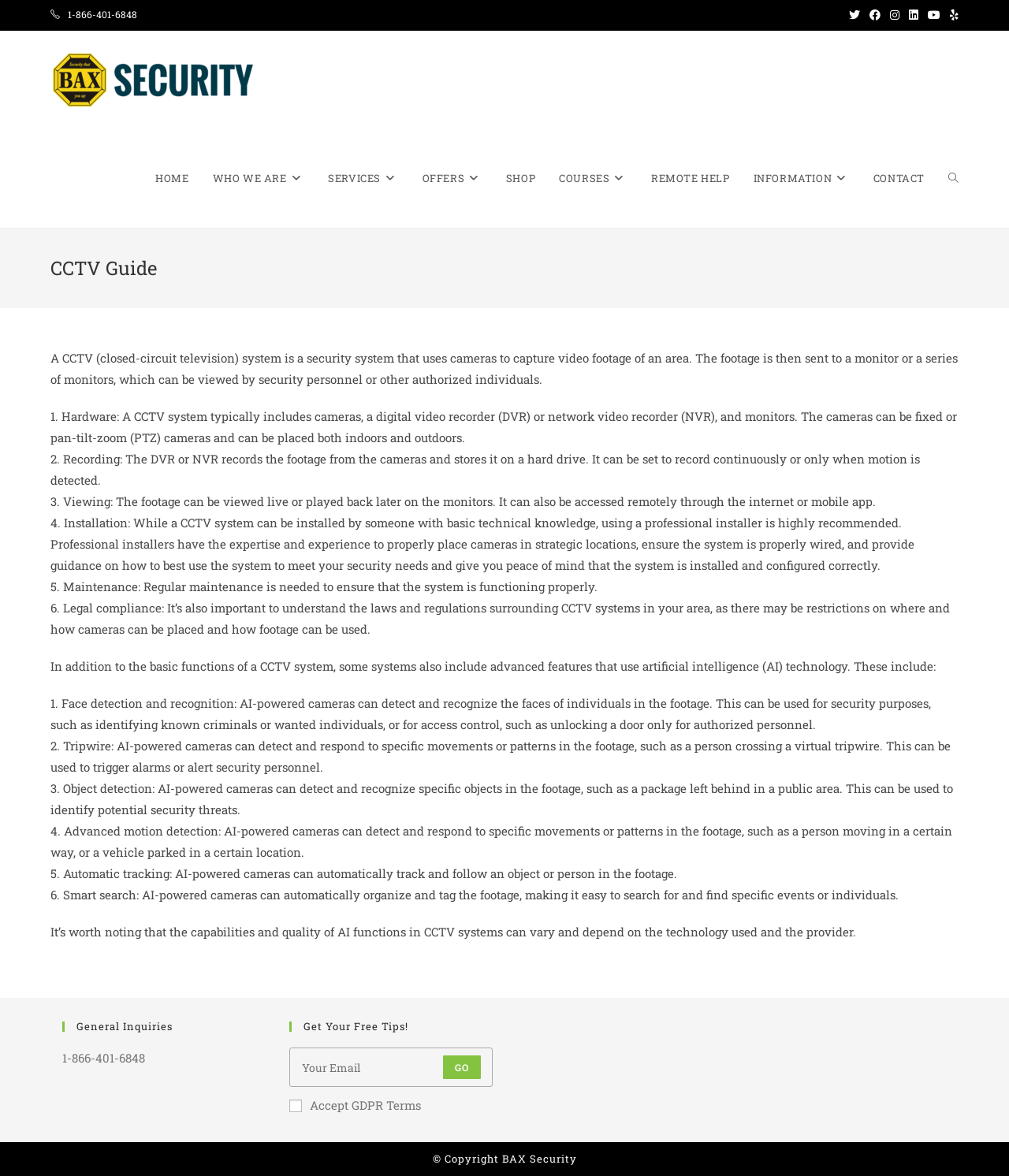Provide the bounding box coordinates of the section that needs to be clicked to accomplish the following instruction: "Visit Facebook page."

[0.857, 0.006, 0.877, 0.019]